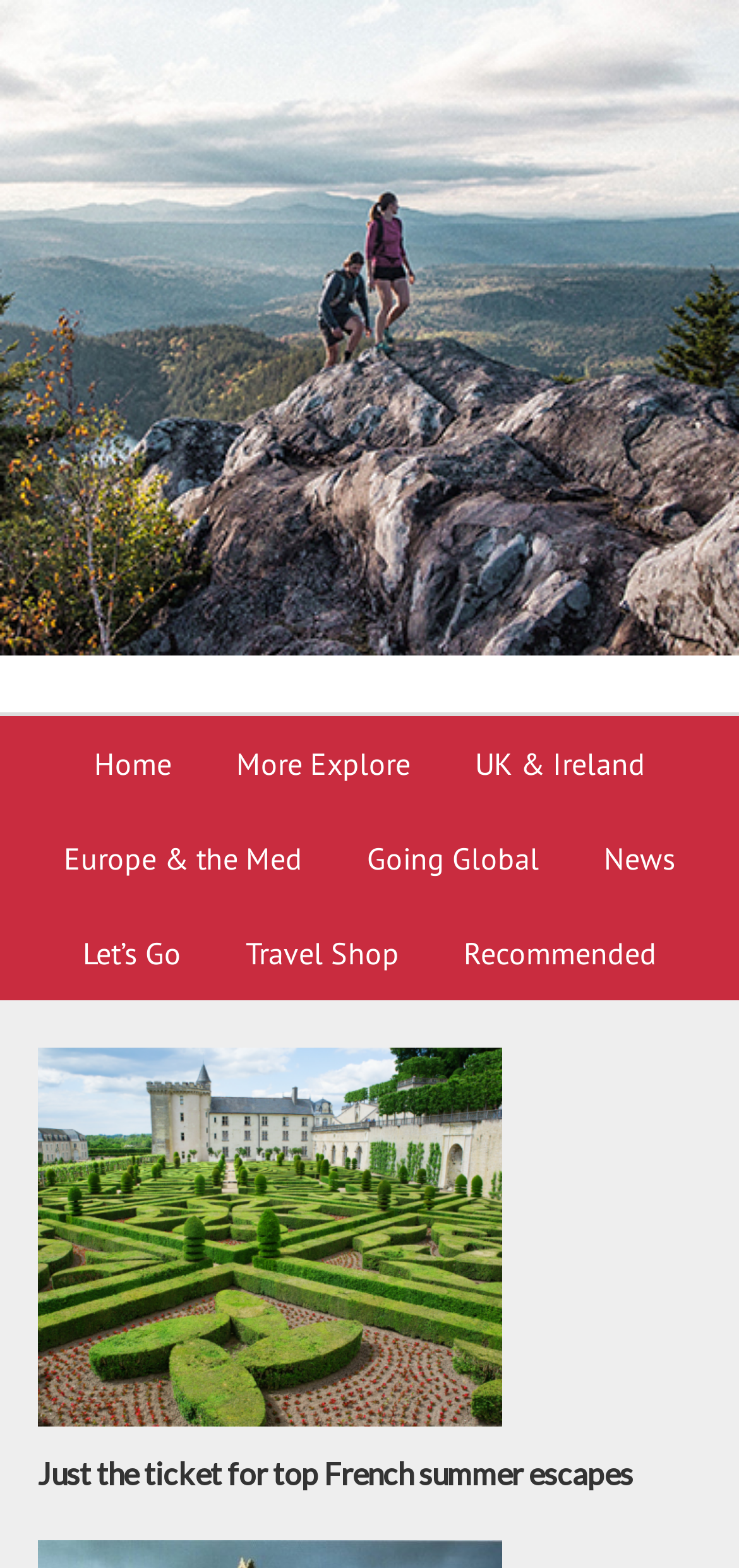Describe every aspect of the webpage comprehensively.

The webpage is about a landmark exhibition featuring Ramses II, an ancient Egyptian pharaoh. At the top of the page, there is a navigation menu with 8 links, including "Home", "More Explore", "UK & Ireland", "Europe & the Med", "Going Global", "News", "Let's Go", and "Travel Shop". These links are arranged horizontally across the top of the page, with "Home" on the left and "Travel Shop" on the right.

Below the navigation menu, there is a featured article titled "Just the ticket for top French summer escapes". This article takes up most of the page, spanning from the left to the right edge. The article title is also a link, and it is positioned at the top of the article, near the center of the page.

There are no images on the page. The overall content is focused on the exhibition and related travel information, with a brief mention of Ramses II's contributions to ancient Egypt in the meta description.